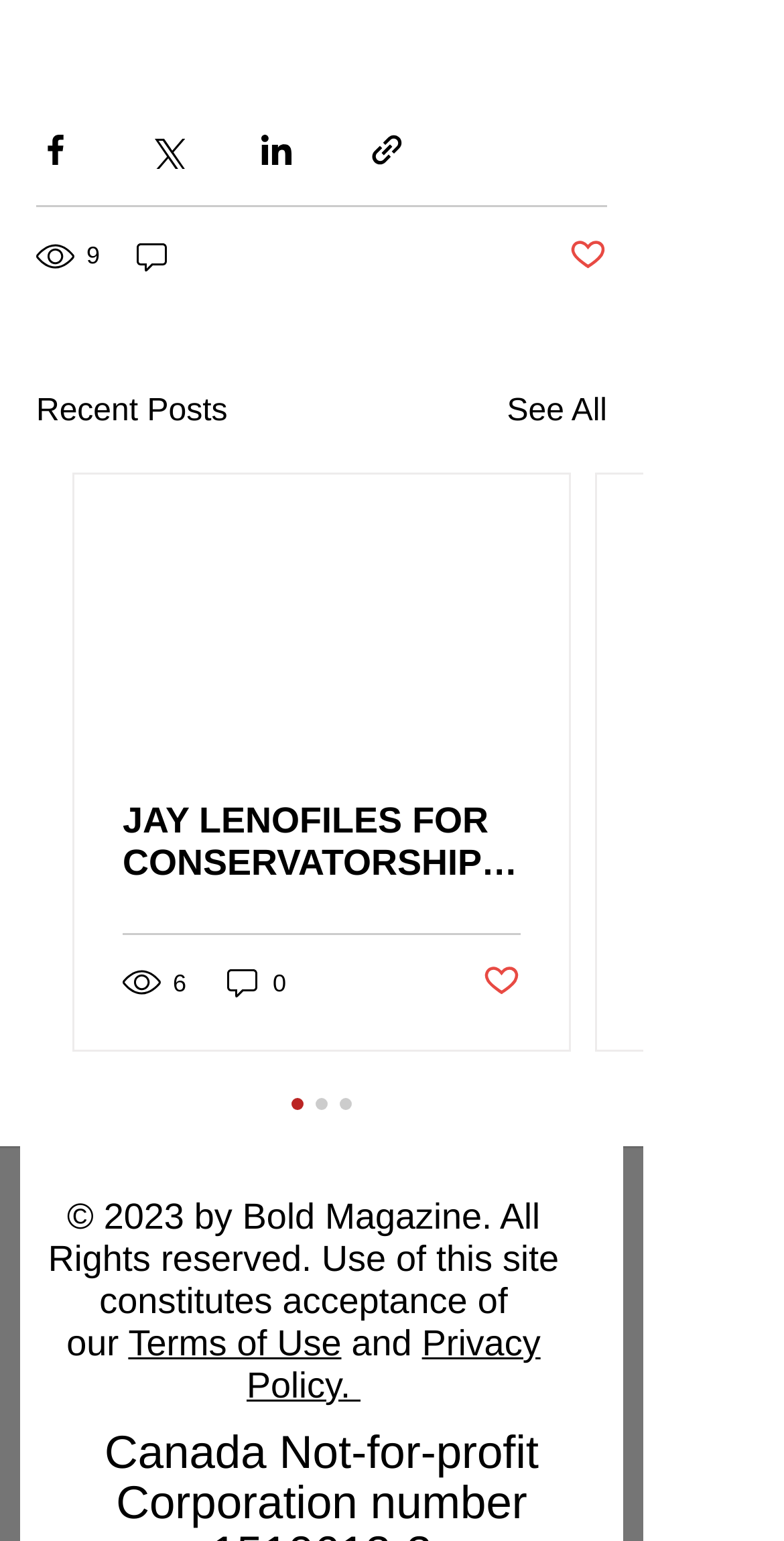Given the element description 2, specify the bounding box coordinates of the corresponding UI element in the format (top-left x, top-left y, bottom-right x, bottom-right y). All values must be between 0 and 1.

[0.823, 0.626, 0.909, 0.65]